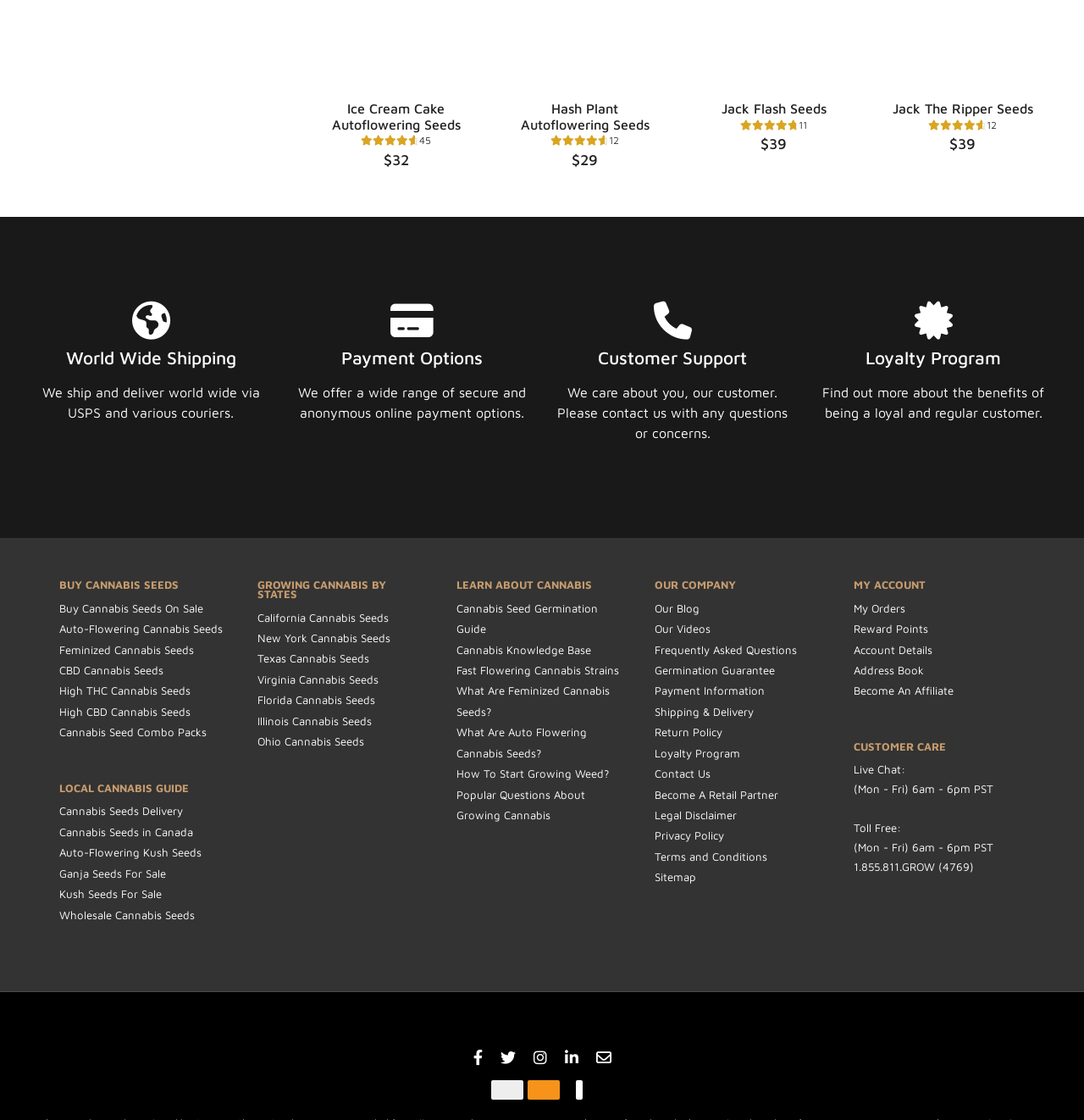Please find and report the bounding box coordinates of the element to click in order to perform the following action: "Buy 'Auto-Flowering Cannabis Seeds'". The coordinates should be expressed as four float numbers between 0 and 1, in the format [left, top, right, bottom].

[0.055, 0.555, 0.205, 0.567]